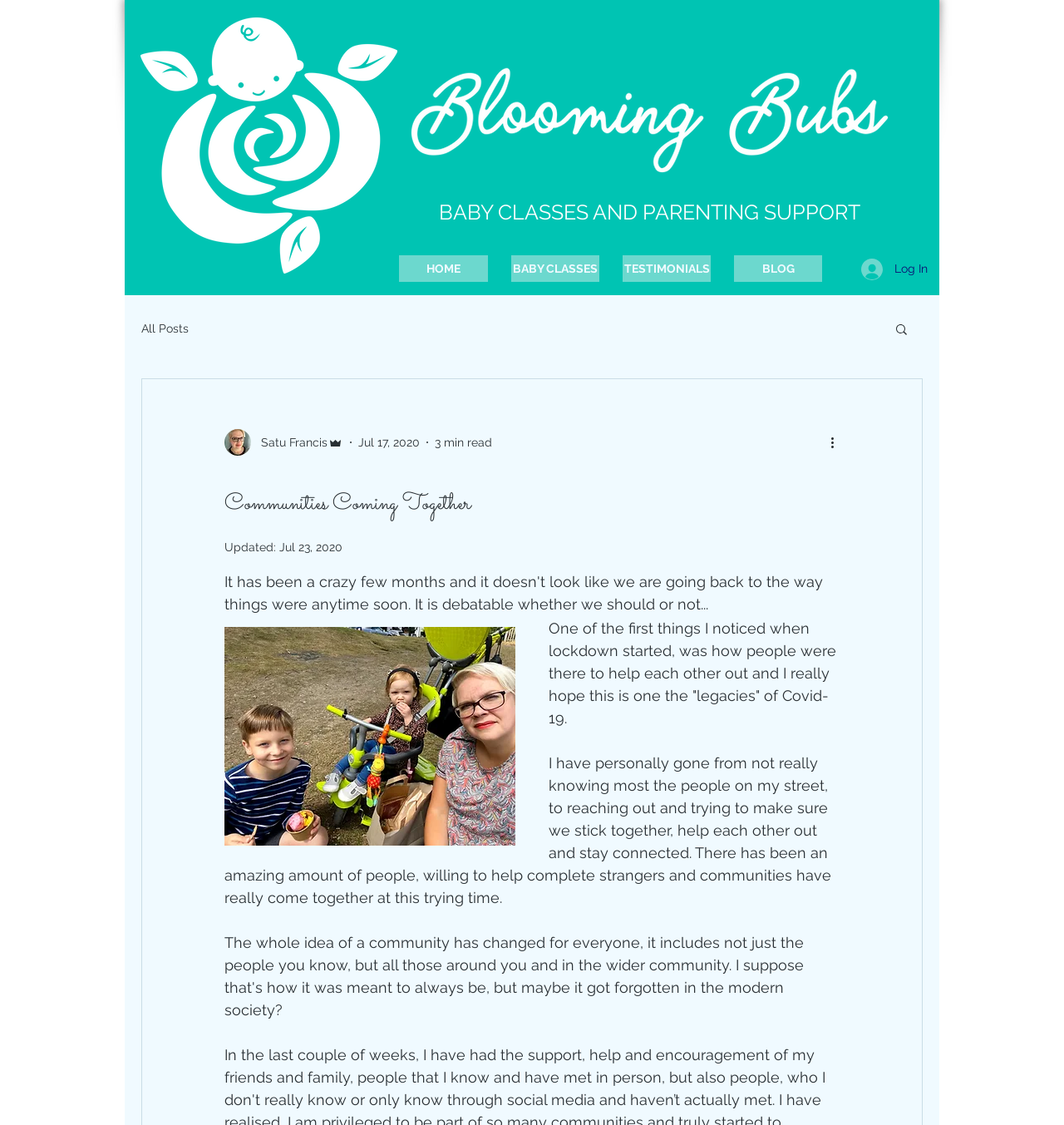Determine the bounding box for the HTML element described here: "TESTIMONIALS". The coordinates should be given as [left, top, right, bottom] with each number being a float between 0 and 1.

[0.585, 0.227, 0.668, 0.251]